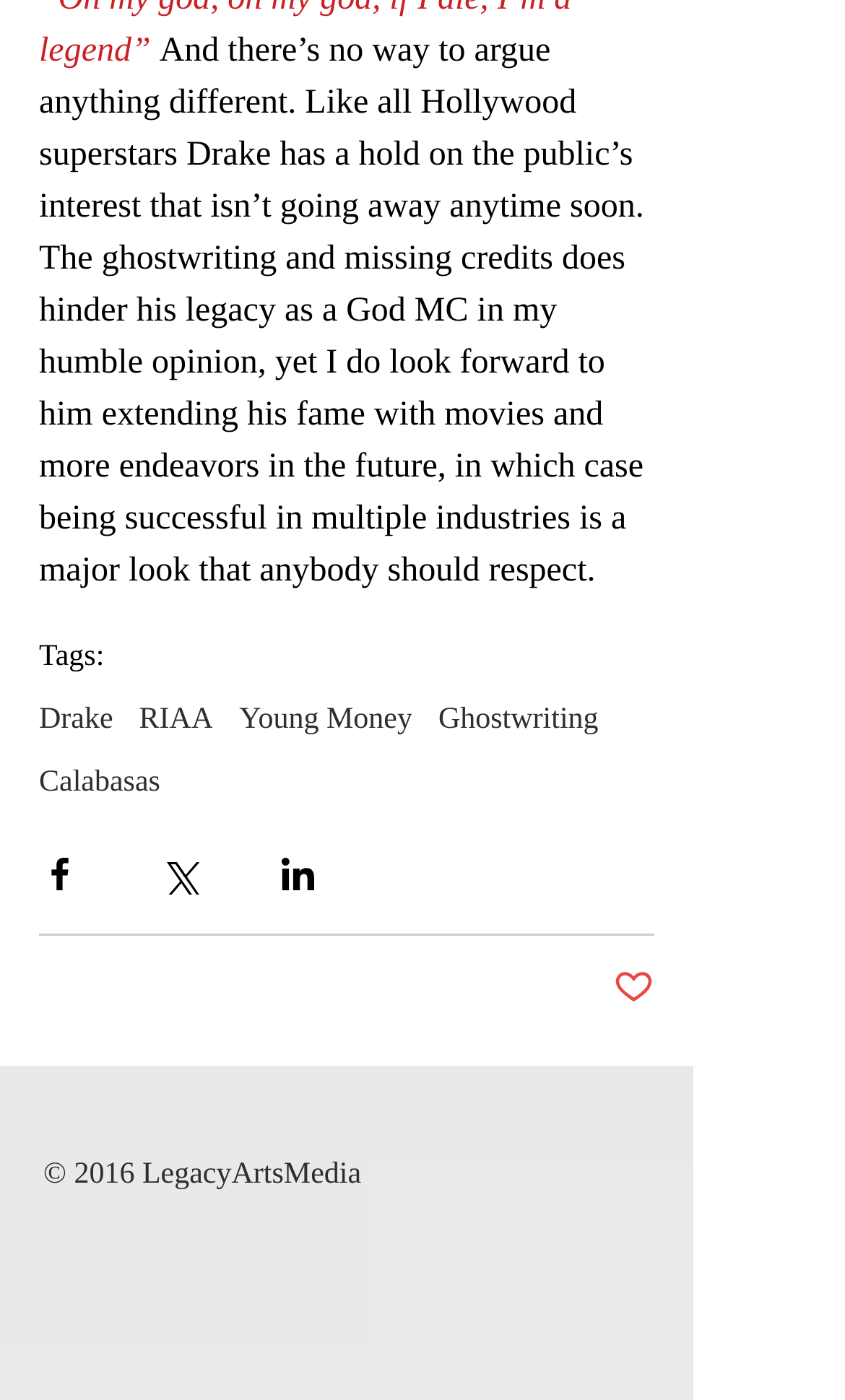How many share buttons are there?
Please provide a single word or phrase as your answer based on the image.

3